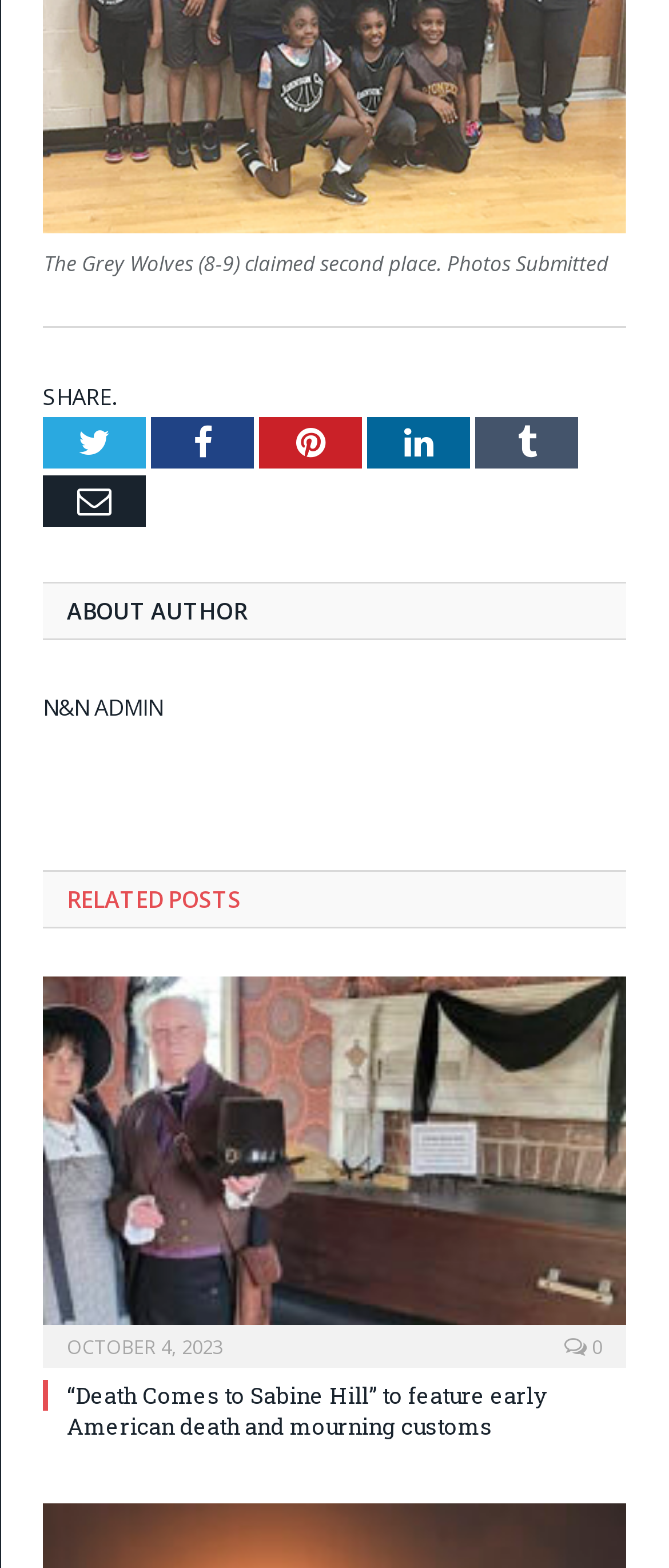What is the title of the first related post? Refer to the image and provide a one-word or short phrase answer.

“Death Comes to Sabine Hill” to feature early American death and mourning customs